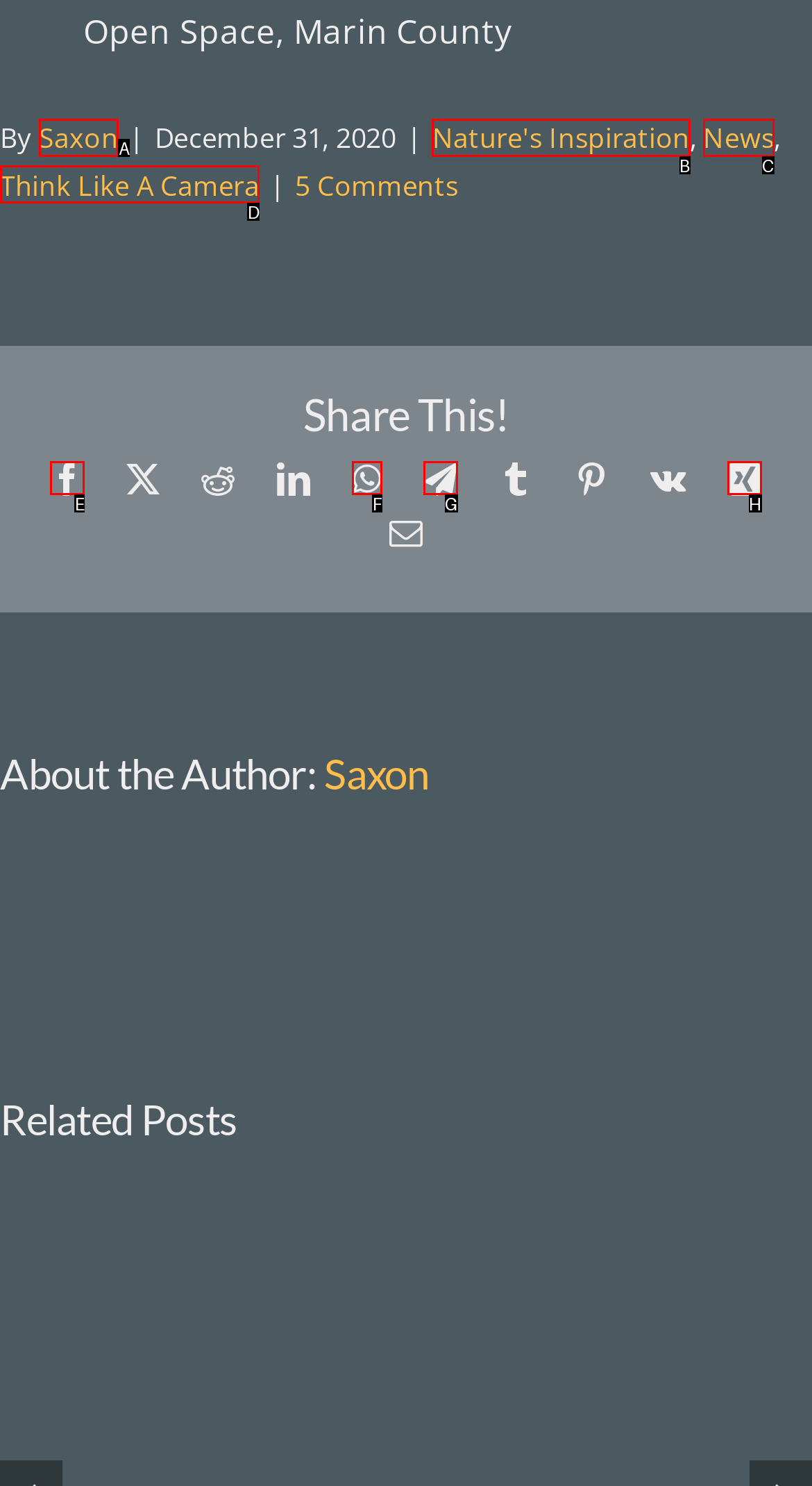Select the HTML element that fits the following description: Home
Provide the letter of the matching option.

None